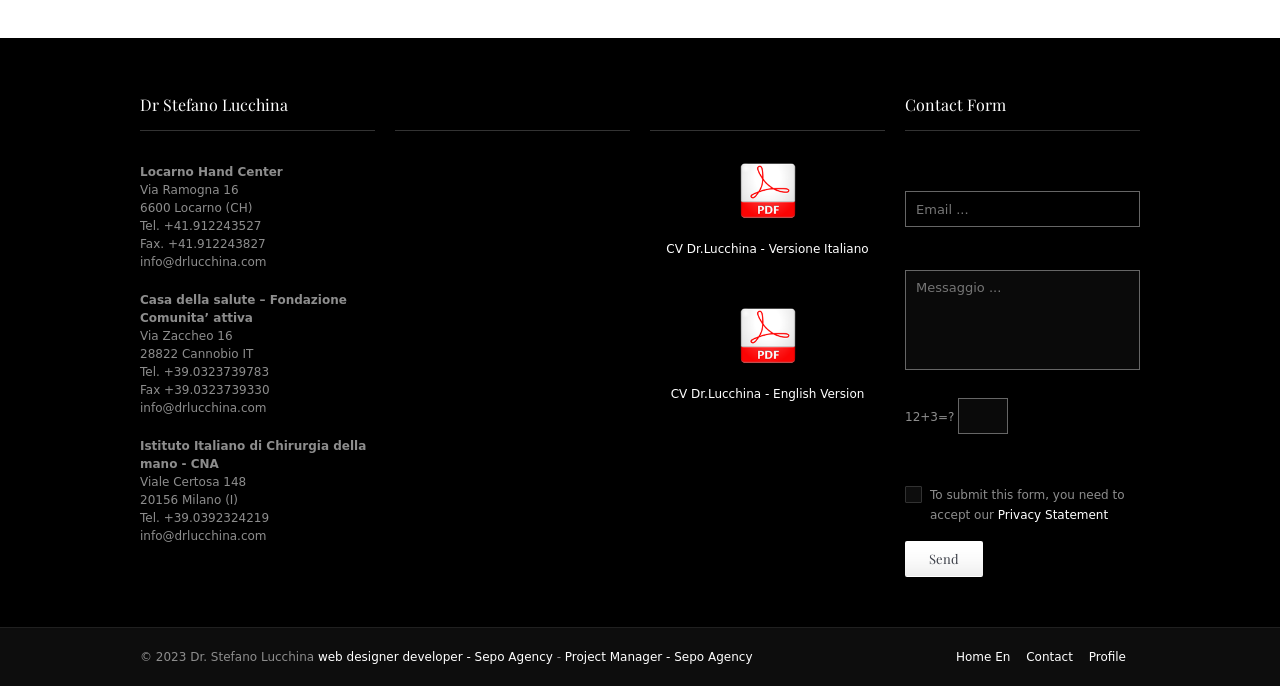Refer to the image and provide an in-depth answer to the question: 
What is the doctor's name?

The doctor's name is mentioned in the heading element at the top of the page, which reads 'Dr Stefano Lucchina'.